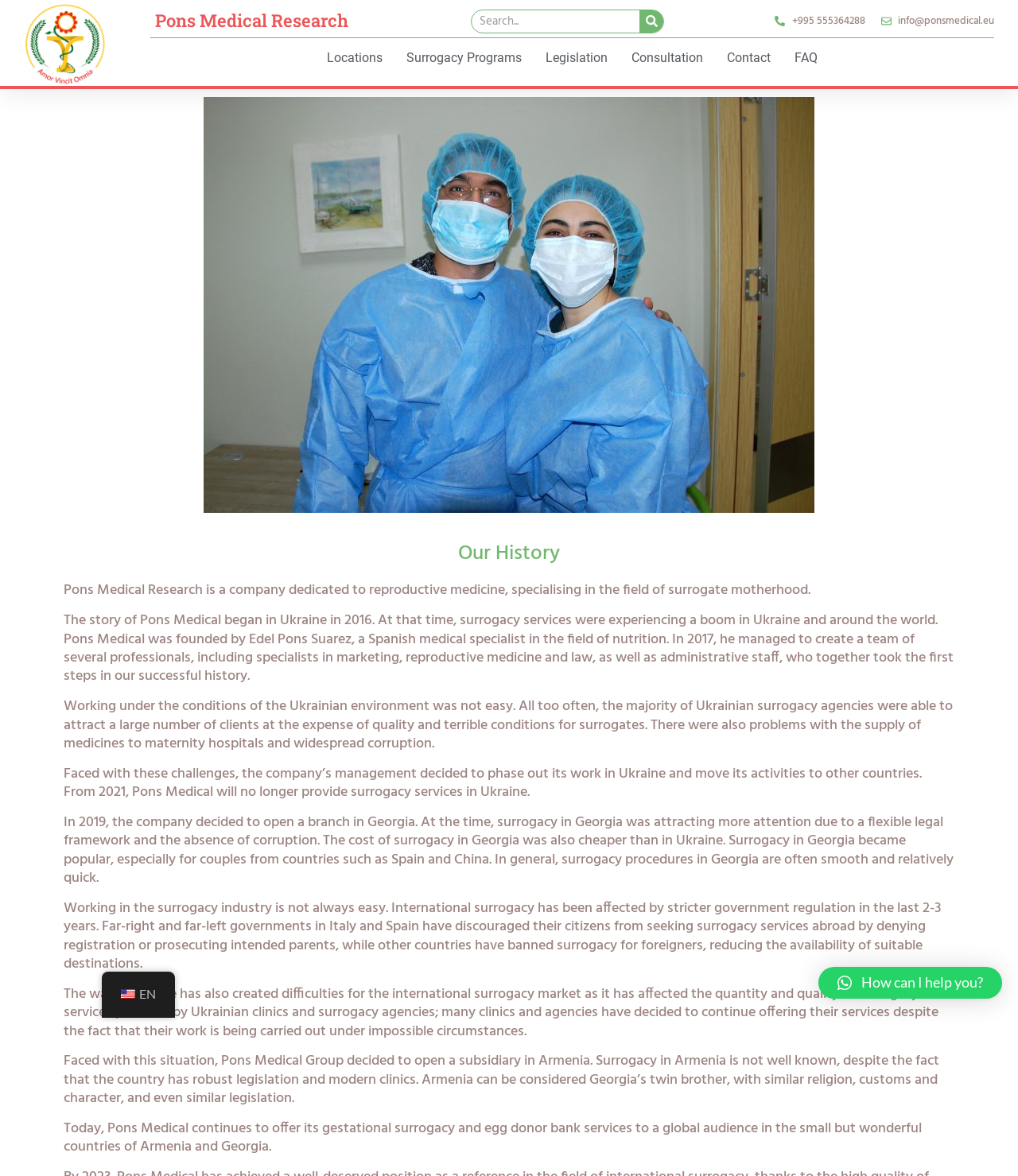What is the purpose of the search box?
Based on the visual information, provide a detailed and comprehensive answer.

The search box, located in the top-right corner of the webpage, allows users to search for specific information or content within the website, as indicated by the searchbox element with ID 346 and the button element with ID 347.